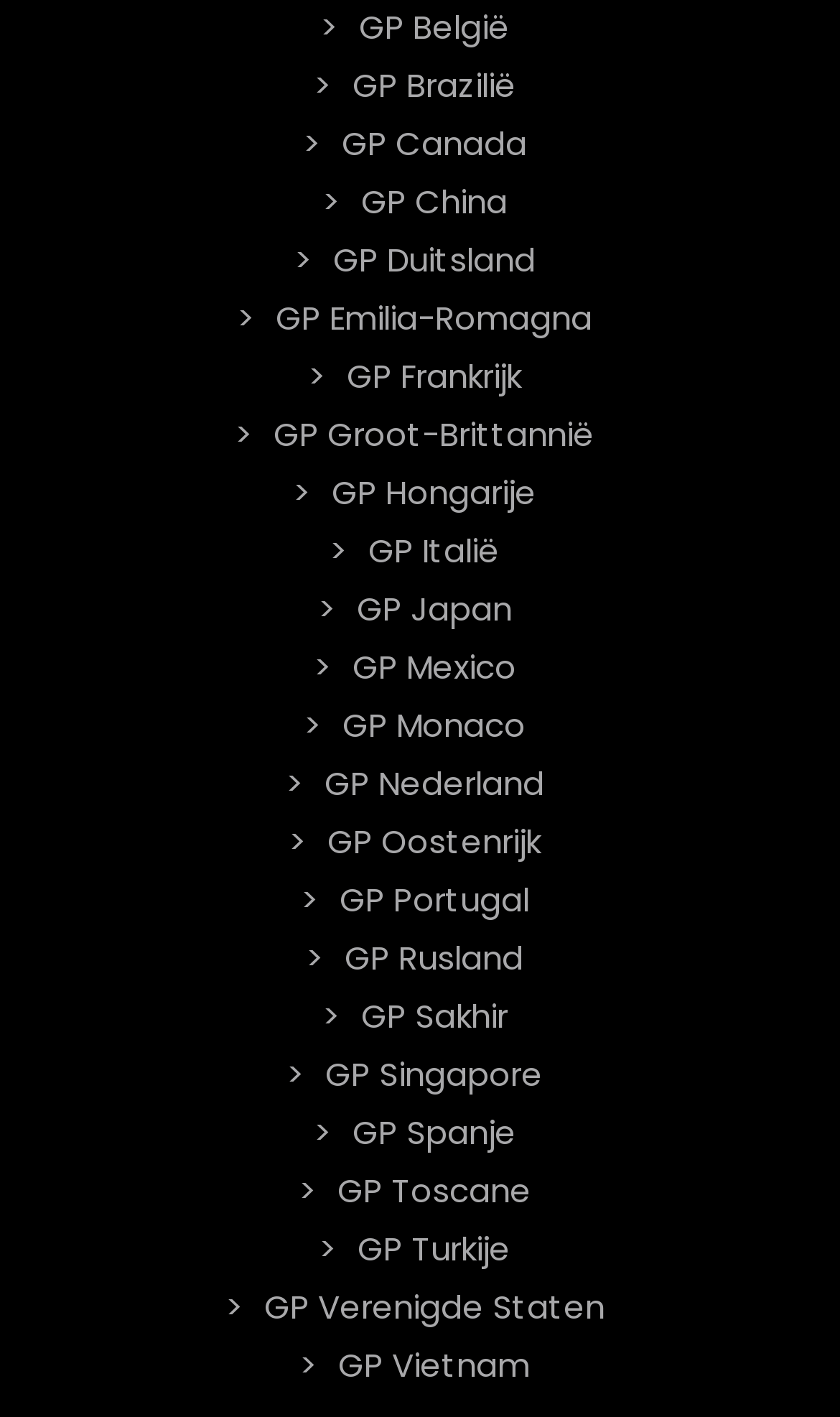What is the vertical position of GP Canada relative to GP Brazilië?
Provide an in-depth and detailed answer to the question.

By comparing the y1 and y2 coordinates of the bounding boxes of GP Canada and GP Brazilië, I can see that GP Canada has a higher y1 and y2 value than GP Brazilië, which means it is positioned below GP Brazilië on the webpage.